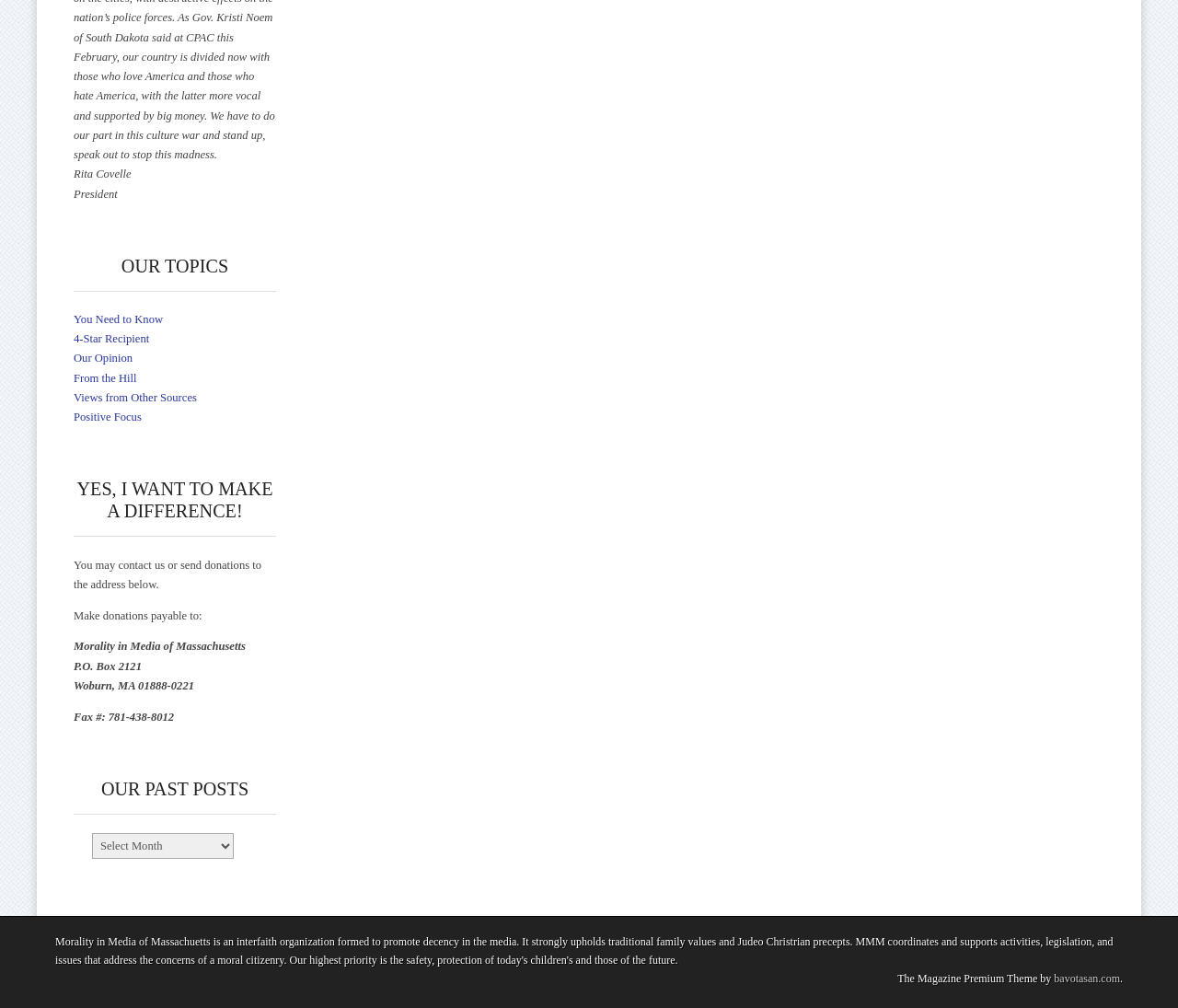Given the element description "bavotasan.com" in the screenshot, predict the bounding box coordinates of that UI element.

[0.895, 0.965, 0.951, 0.978]